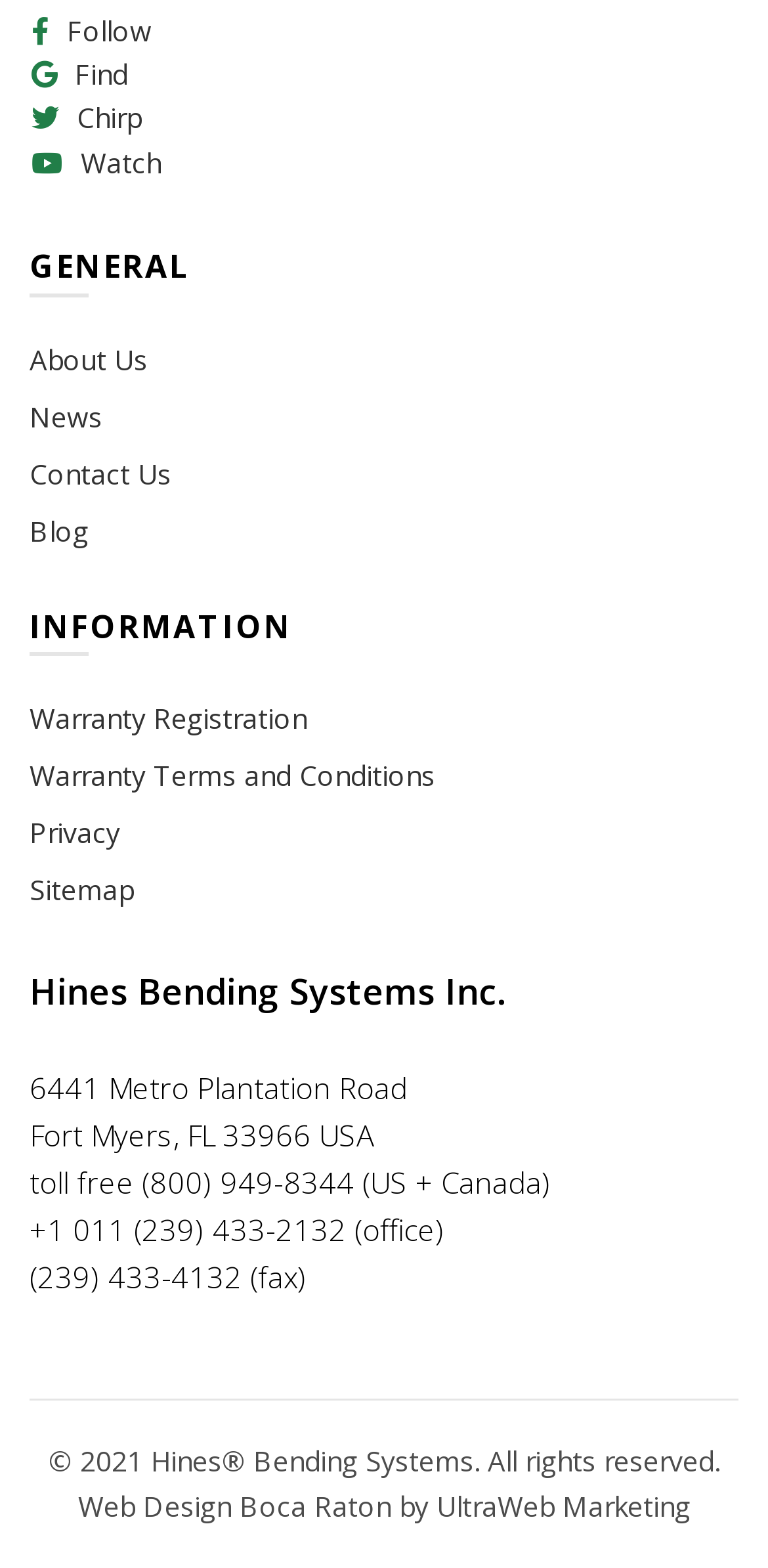Provide a brief response using a word or short phrase to this question:
What is the company name?

Hines Bending Systems Inc.